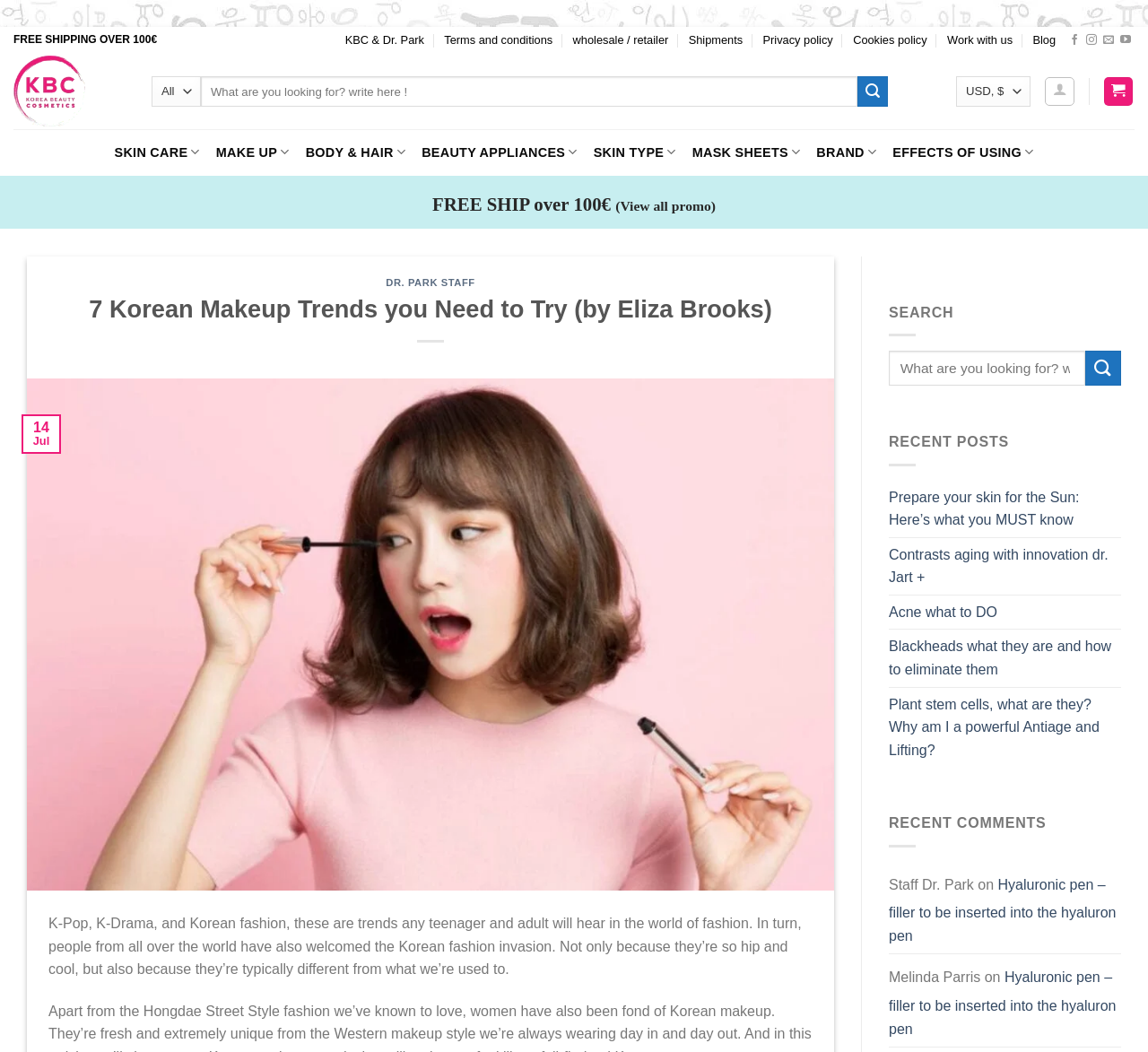Give a complete and precise description of the webpage's appearance.

This webpage is about Korea Beauty Cosmetics, with a focus on makeup trends and skincare. At the top, there is a navigation bar with links to various sections, including "KBC & Dr. Park", "Terms and conditions", and "Blog". Below this, there is a search bar with a combobox and a submit button. 

To the left, there is a menu with categories such as "SKIN CARE", "MAKE UP", "BODY & HAIR", and "BEAUTY APPLIANCES", each with a dropdown menu. 

The main content of the page is an article titled "7 Korean Makeup Trends you Need to Try (by Eliza Brooks)". The article begins with a brief introduction to Korean fashion and its popularity worldwide. Below this, there is a table with a date "14 Jul". 

The article is followed by a section titled "RECENT POSTS" with links to several blog posts, including "Prepare your skin for the Sun: Here’s what you MUST know" and "Plant stem cells, what are they? Why am I a powerful Antiage and Lifting?". 

Further down, there is a section titled "RECENT COMMENTS" with comments from users, including "Staff Dr. Park" and "Melinda Parris", each with a link to a related article. 

At the bottom of the page, there are links to social media platforms, including Facebook, Instagram, and YouTube, as well as a link to send an email.